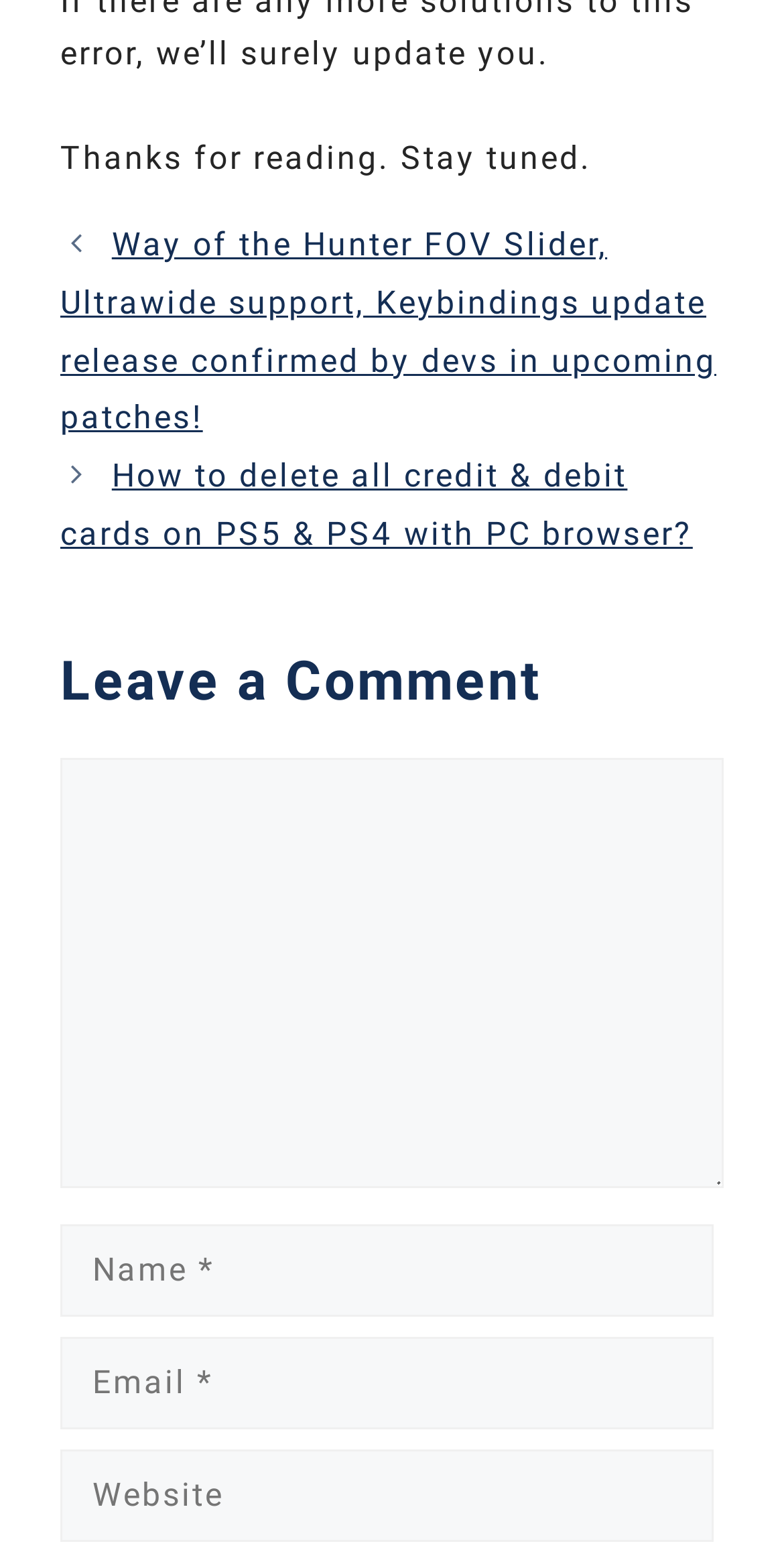What is the label of the first text box in the comment form?
Based on the image, answer the question with a single word or brief phrase.

Name